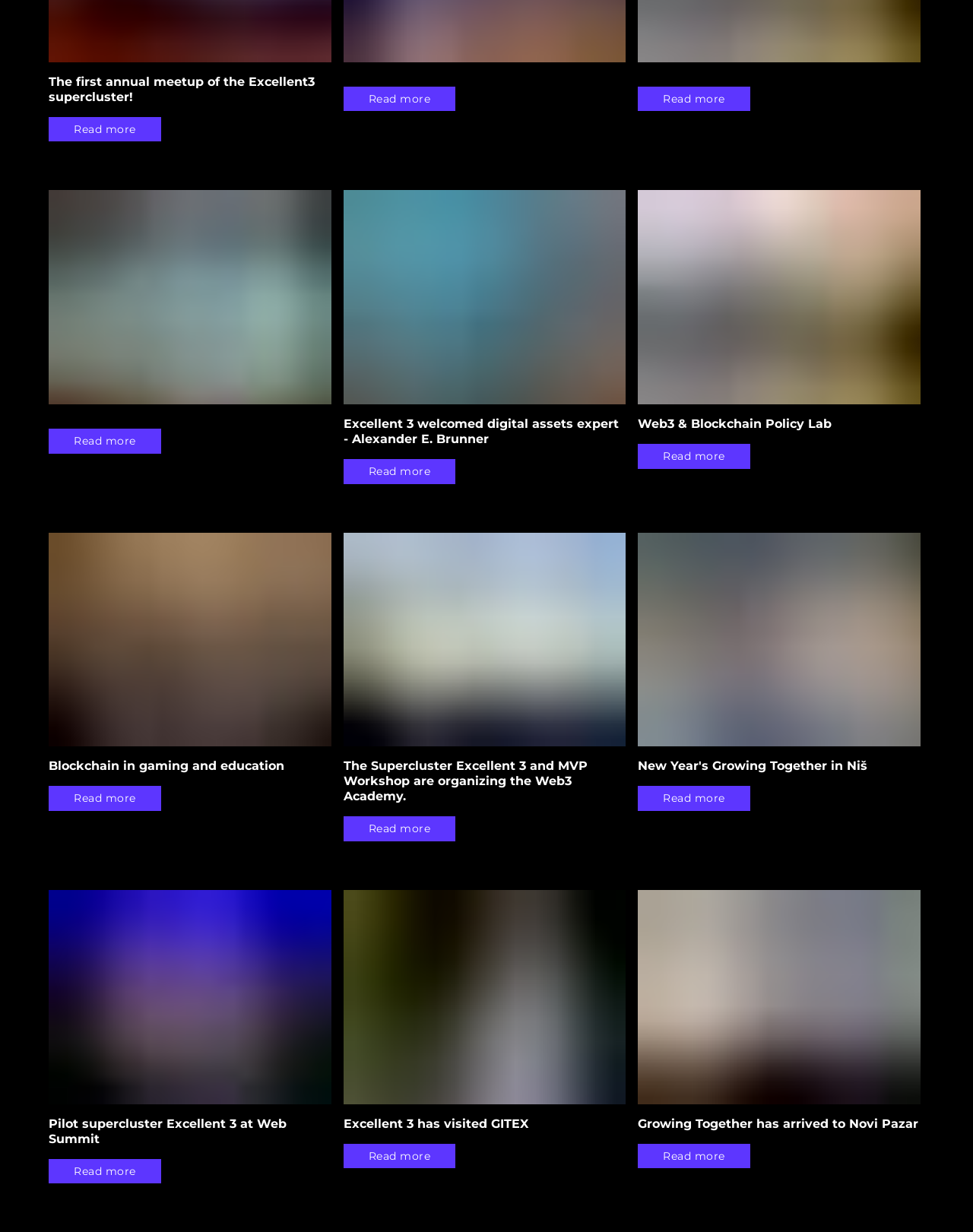Identify the bounding box coordinates for the UI element that matches this description: "Blockchain in gaming and education".

[0.05, 0.616, 0.292, 0.638]